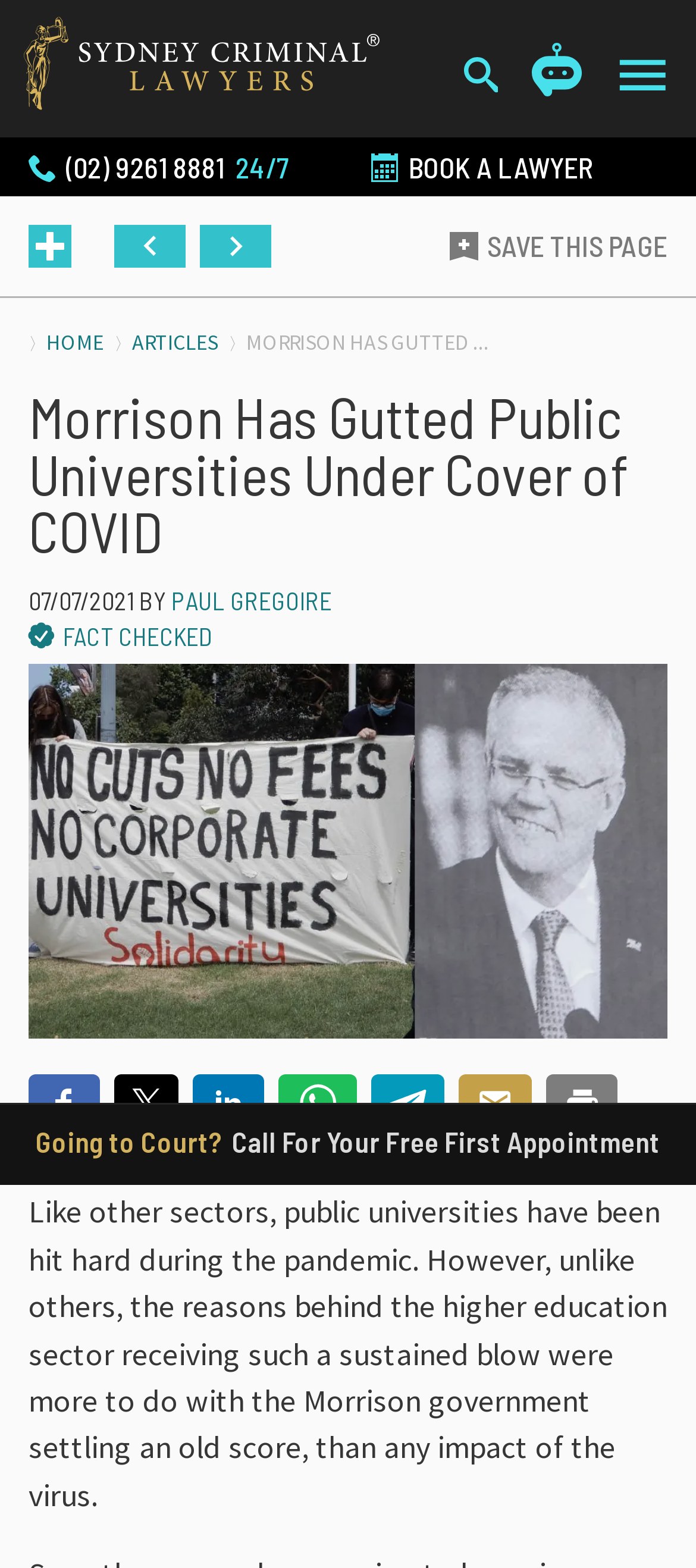What is the required information for sending an online enquiry?
Respond with a short answer, either a single word or a phrase, based on the image.

Name, Email, Phone, Enquiry